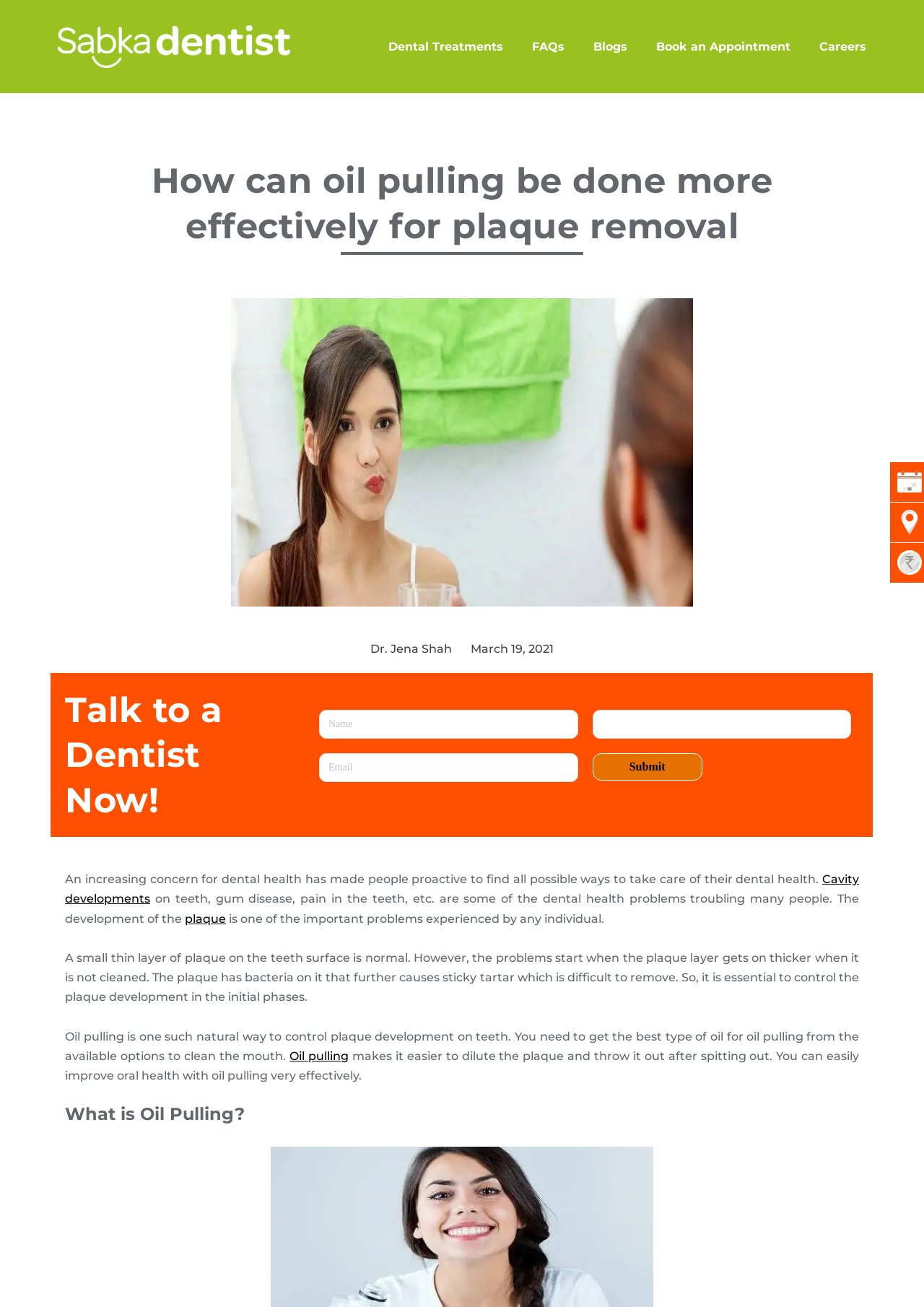What is the call-to-action in the 'Talk to a Dentist Now!' section?
Please provide a comprehensive answer based on the details in the screenshot.

In the 'Talk to a Dentist Now!' section, there are three text boxes and a submit button. The call-to-action is to fill in the text boxes and click the submit button to talk to a dentist.